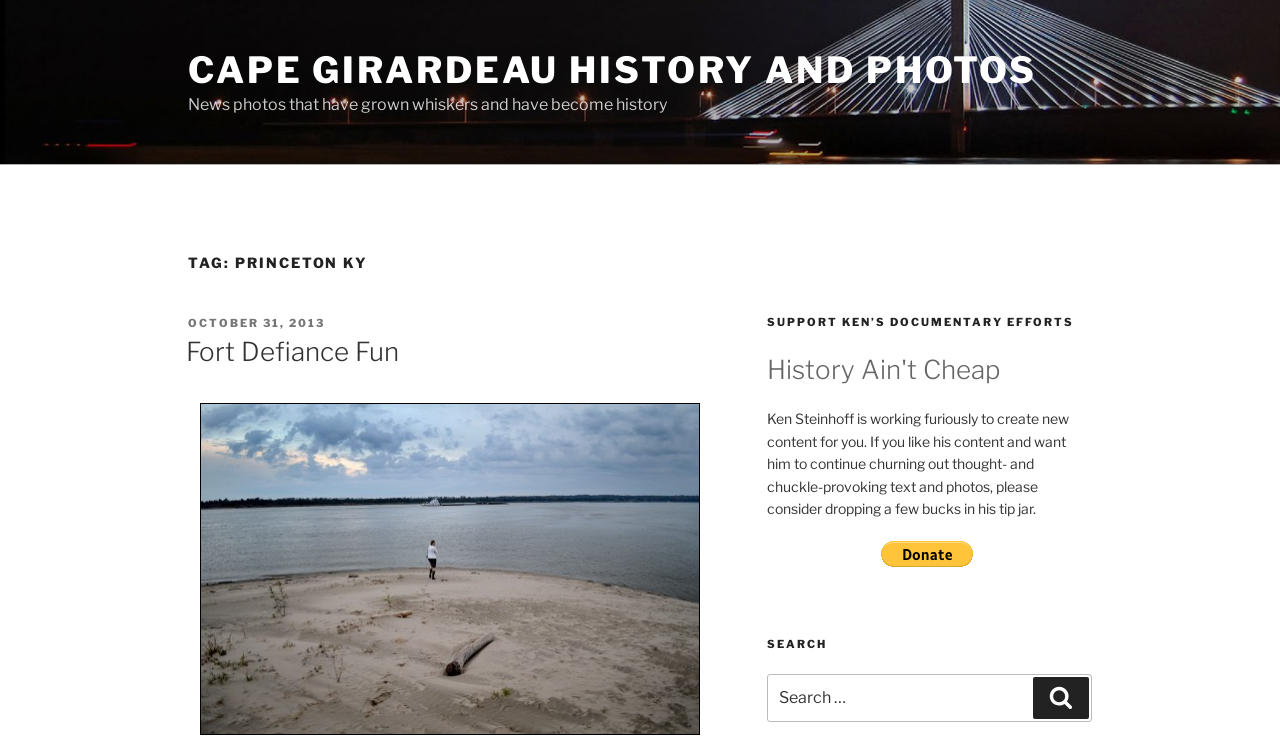Detail the features and information presented on the webpage.

This webpage is about Princeton KY Archives, specifically focusing on Cape Girardeau History and Photos. At the top, there is a link to "CAPE GIRARDEAU HISTORY AND PHOTOS". Below it, a static text reads "News photos that have grown whiskers and have become history". 

On the left side, there is a heading "TAG: PRINCETON KY" followed by a subheading "POSTED ON" and a link to a specific date "OCTOBER 31, 2013". Below it, there is another heading "Fort Defiance Fun" with a link to the same title. Further down, there is a link to an image "Jessica Cyders Fort Defiance 10-30-2013_9601".

On the right side, there are three headings: "SUPPORT KEN’S DOCUMENTARY EFFORTS", "History Ain't Cheap", and "SEARCH". Below the first heading, there is a static text describing Ken Steinhoff's documentary efforts and a button to support him through PayPal. Below the "SEARCH" heading, there is a search box with a label "Search for:" and a search button.

In total, there are 5 headings, 6 links, 1 image, 1 button, 1 search box, and 5 static texts on this webpage.